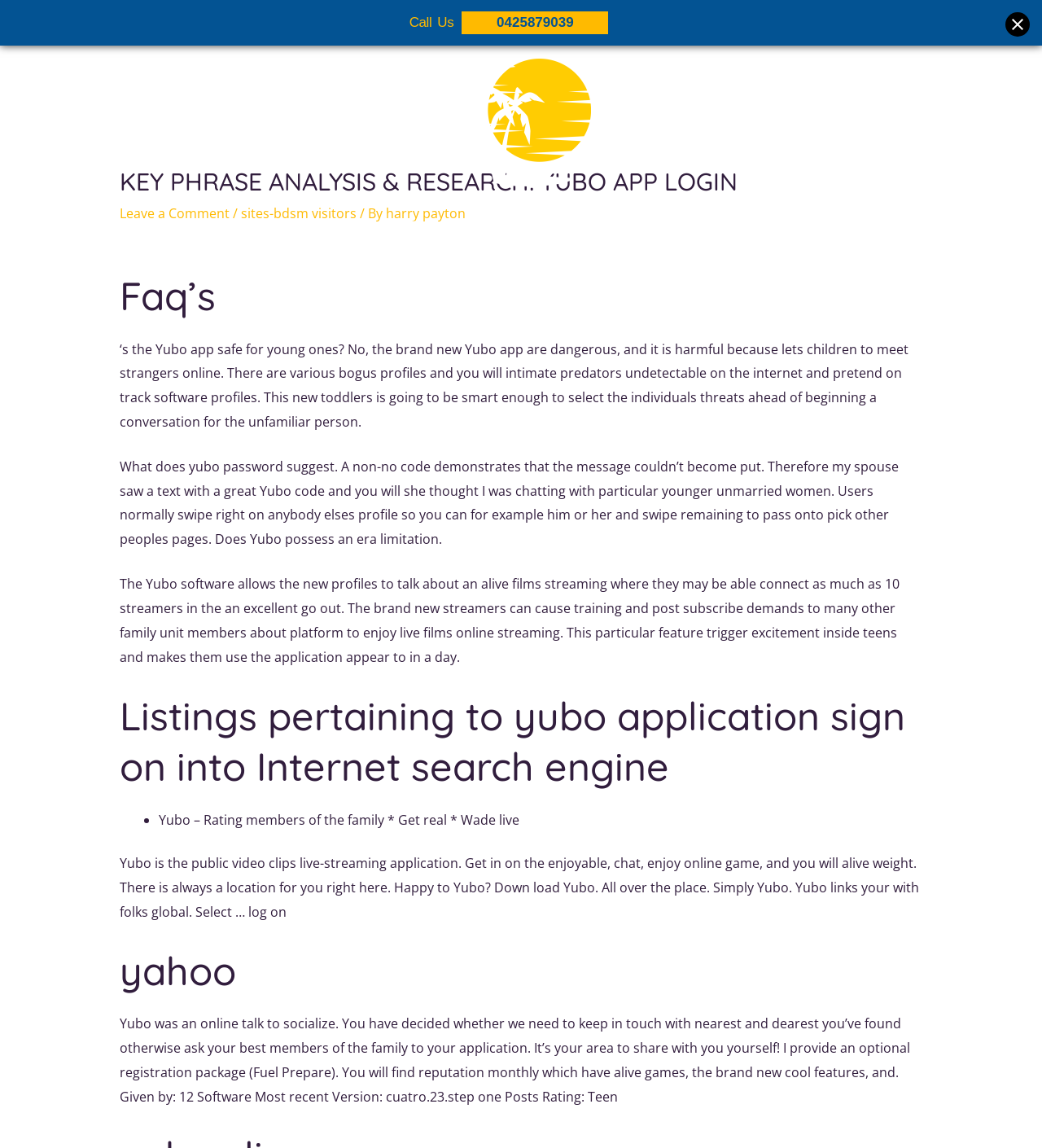Please provide the main heading of the webpage content.

KEY PHRASE ANALYSIS & RESEARCH: YUBO APP LOGIN